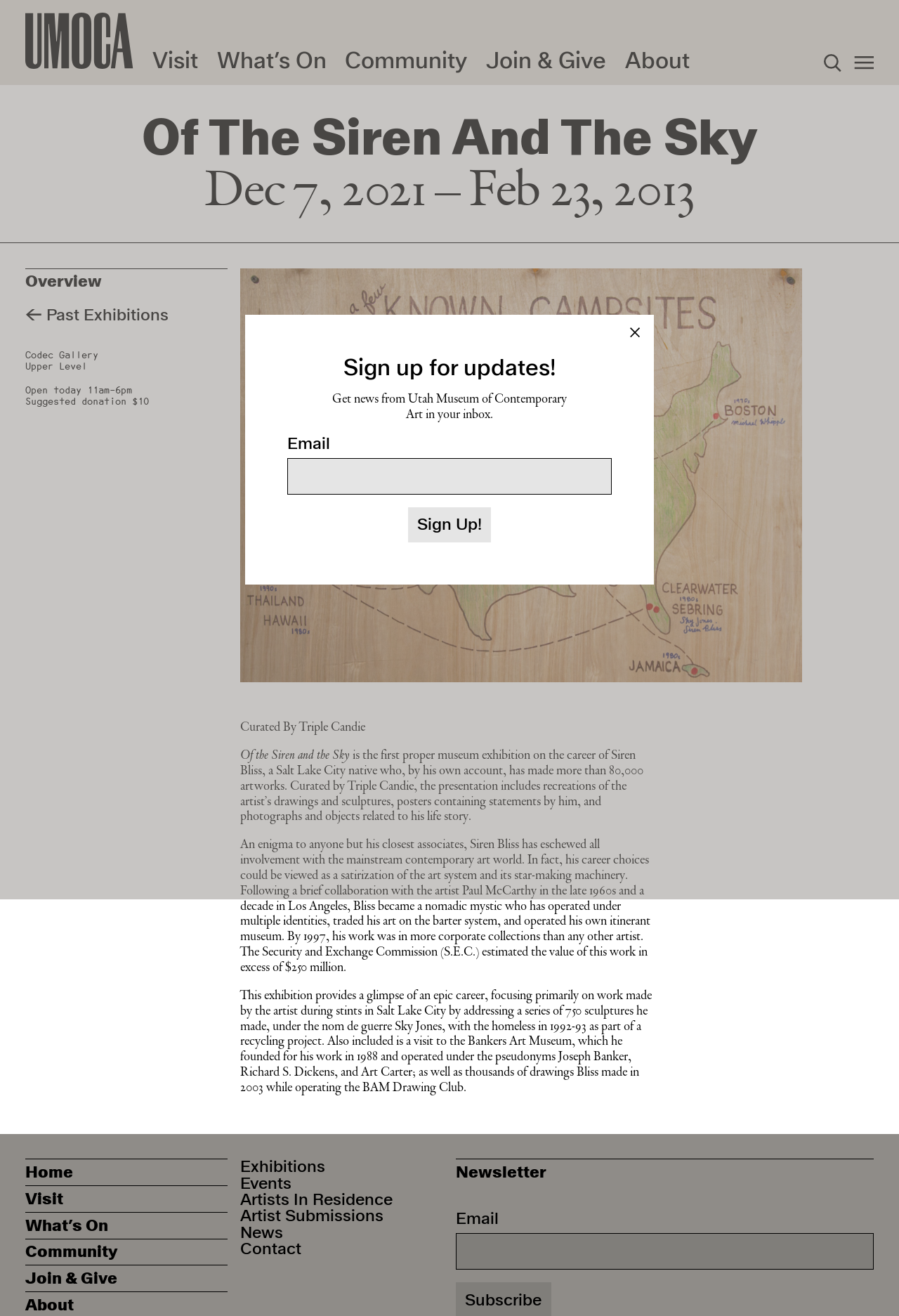Your task is to find and give the main heading text of the webpage.

Of The Siren And The Sky